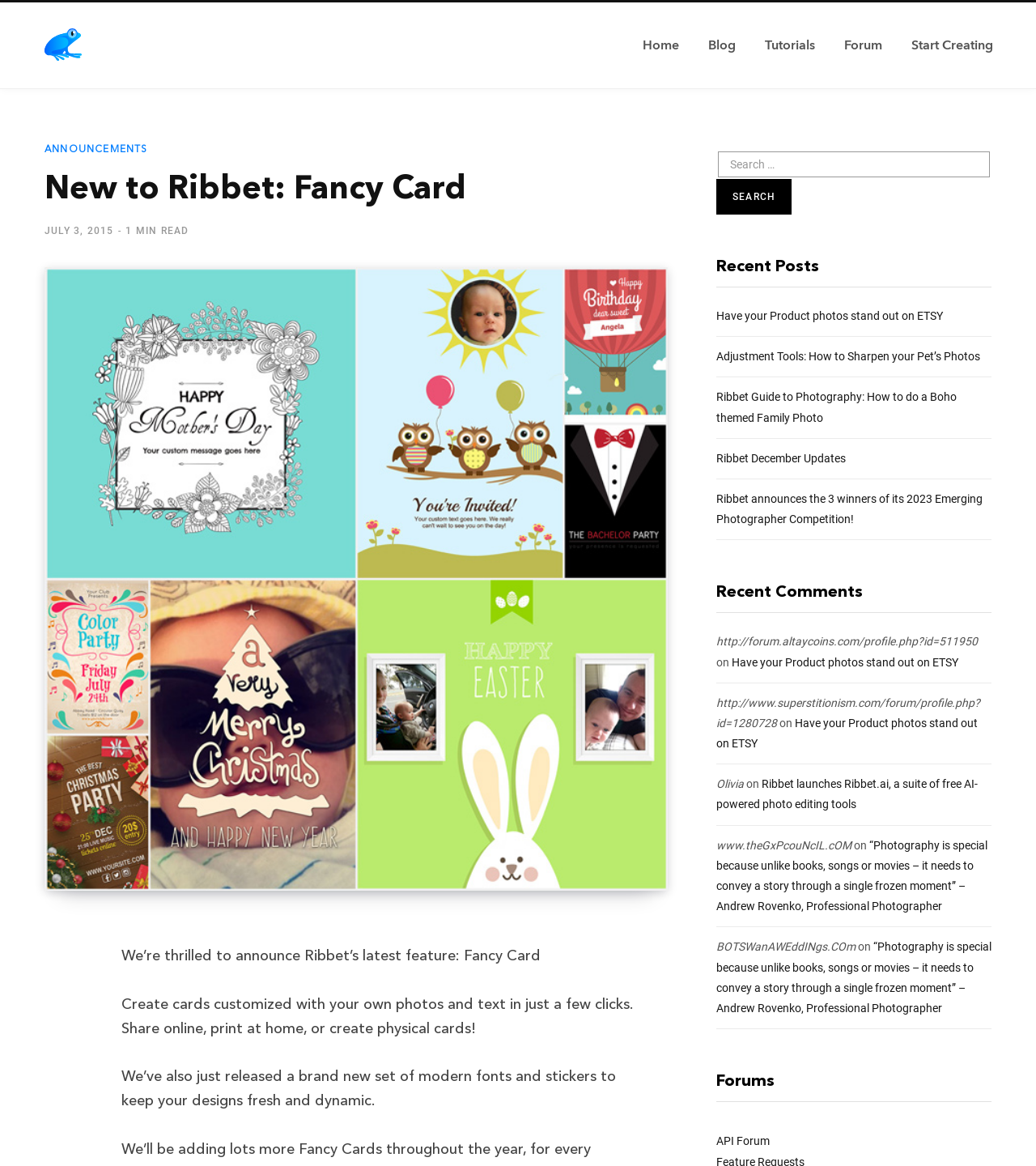Identify the bounding box coordinates of the clickable section necessary to follow the following instruction: "Search for something". The coordinates should be presented as four float numbers from 0 to 1, i.e., [left, top, right, bottom].

[0.693, 0.13, 0.955, 0.152]